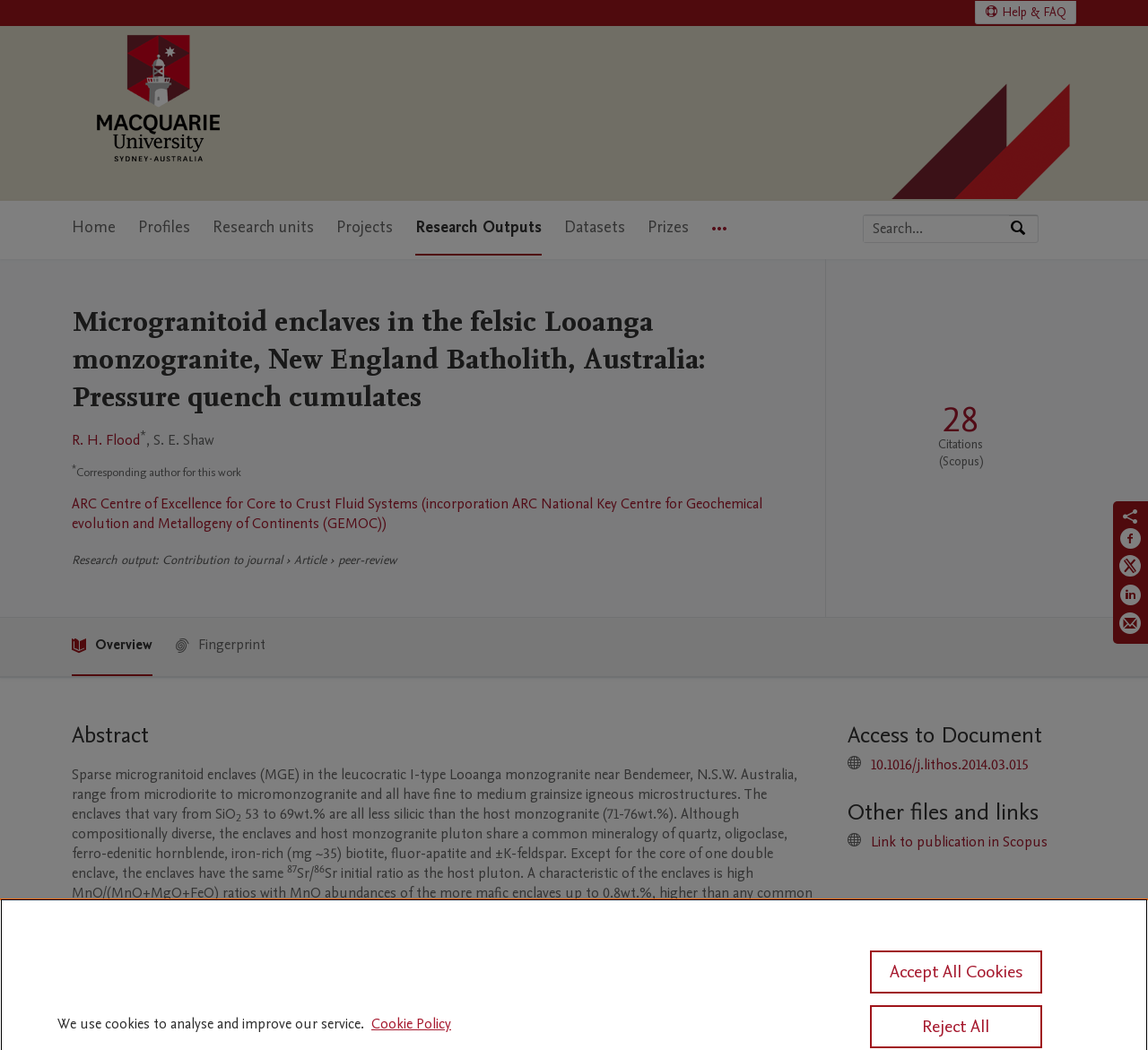Show the bounding box coordinates of the element that should be clicked to complete the task: "View research output".

[0.062, 0.525, 0.135, 0.541]